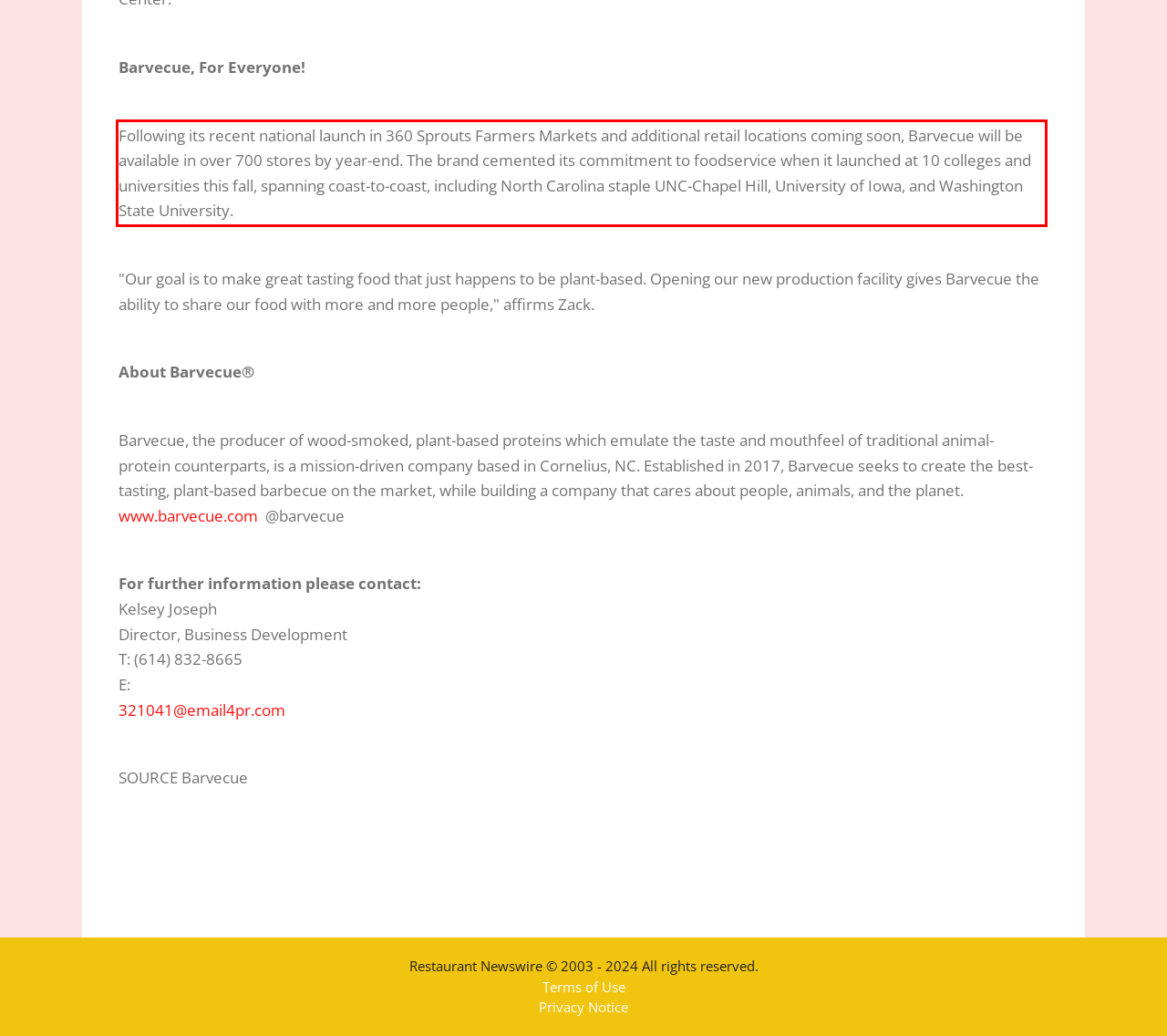The screenshot provided shows a webpage with a red bounding box. Apply OCR to the text within this red bounding box and provide the extracted content.

Following its recent national launch in 360 Sprouts Farmers Markets and additional retail locations coming soon, Barvecue will be available in over 700 stores by year-end. The brand cemented its commitment to foodservice when it launched at 10 colleges and universities this fall, spanning coast-to-coast, including North Carolina staple UNC-Chapel Hill, University of Iowa, and Washington State University.